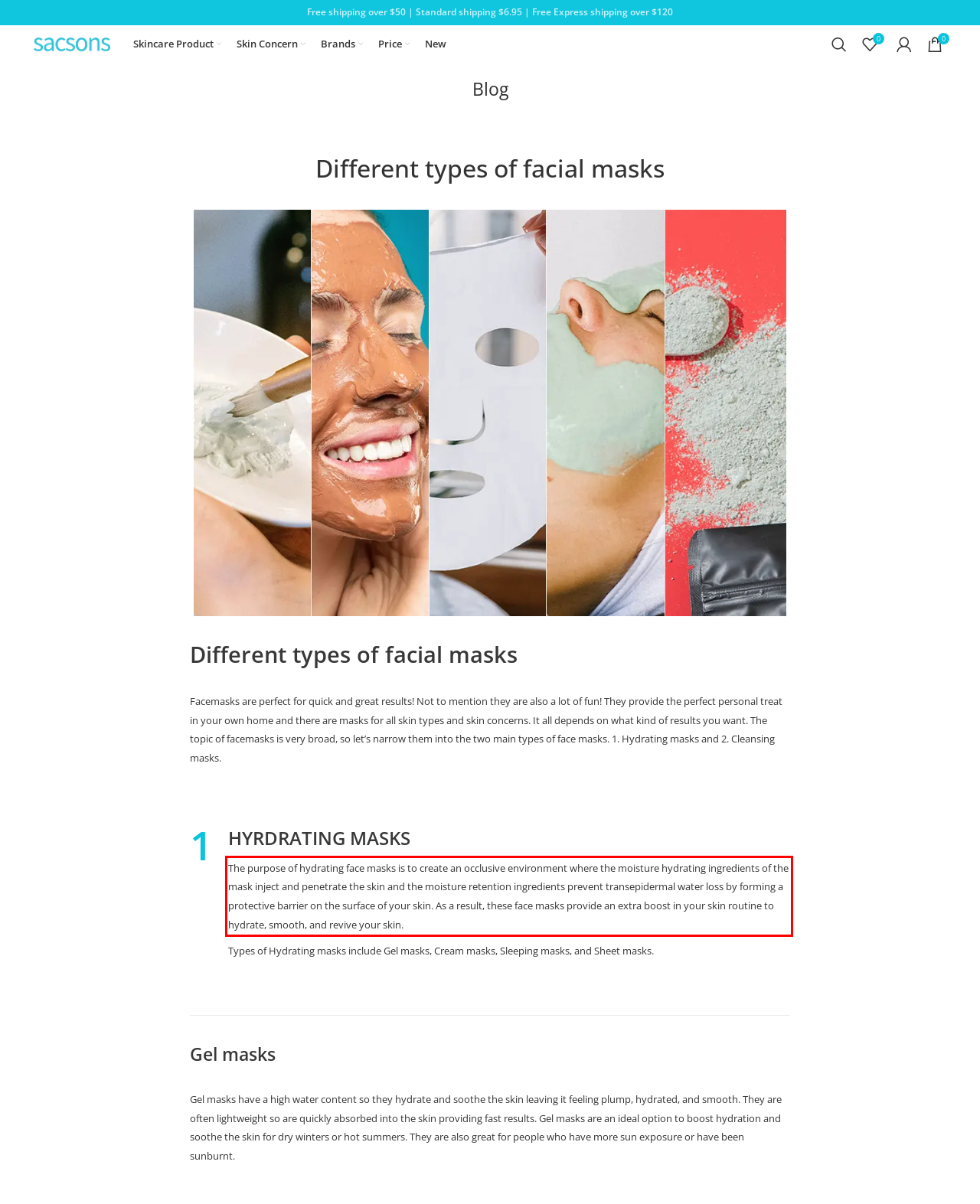Given a screenshot of a webpage, identify the red bounding box and perform OCR to recognize the text within that box.

The purpose of hydrating face masks is to create an occlusive environment where the moisture hydrating ingredients of the mask inject and penetrate the skin and the moisture retention ingredients prevent transepidermal water loss by forming a protective barrier on the surface of your skin. As a result, these face masks provide an extra boost in your skin routine to hydrate, smooth, and revive your skin.